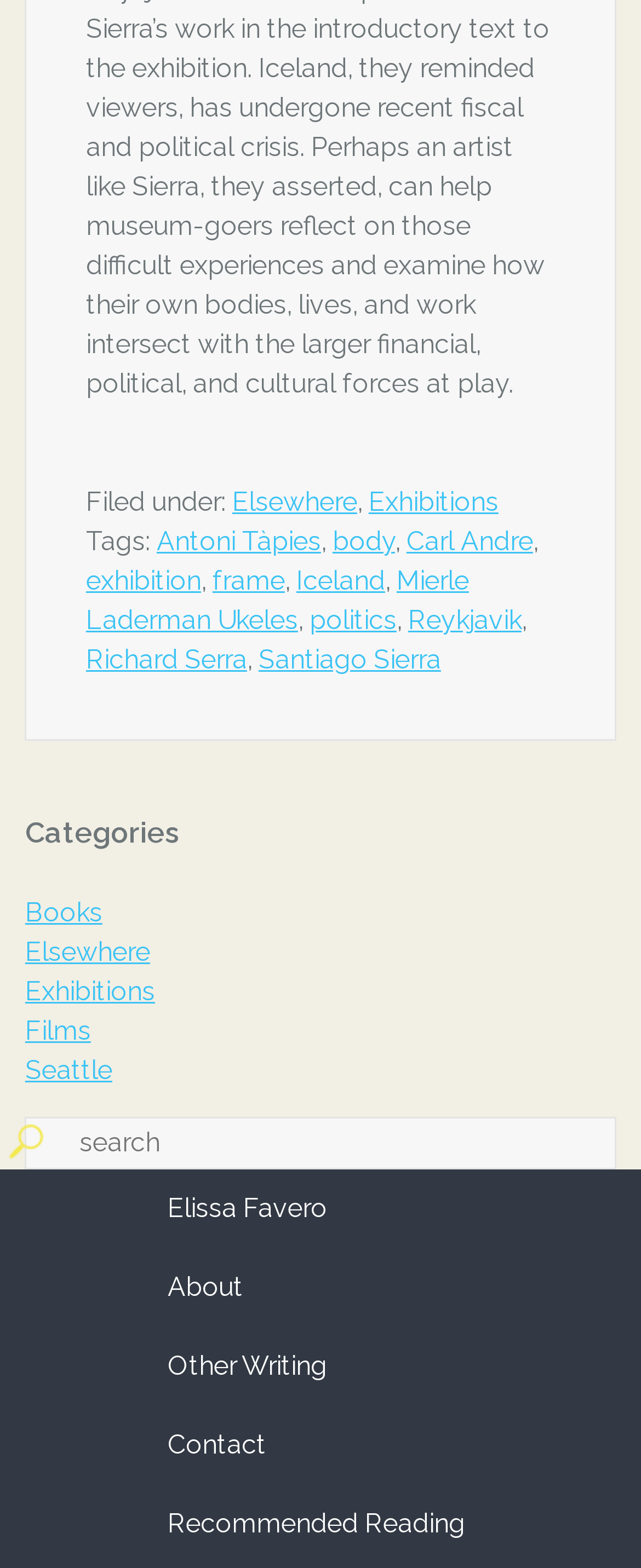Find the bounding box coordinates of the area to click in order to follow the instruction: "Toggle the search box".

None